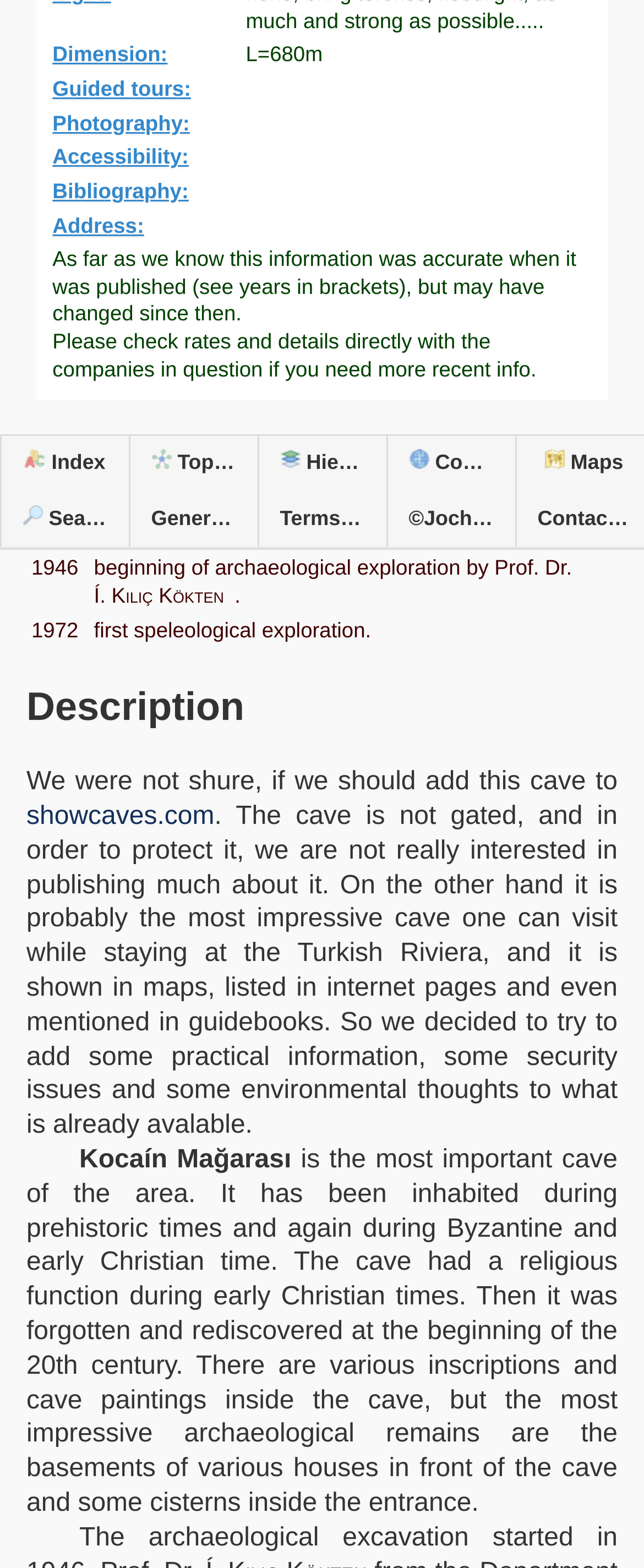Provide the bounding box coordinates in the format (top-left x, top-left y, bottom-right x, bottom-right y). All values are floating point numbers between 0 and 1. Determine the bounding box coordinate of the UI element described as: Cloves

None